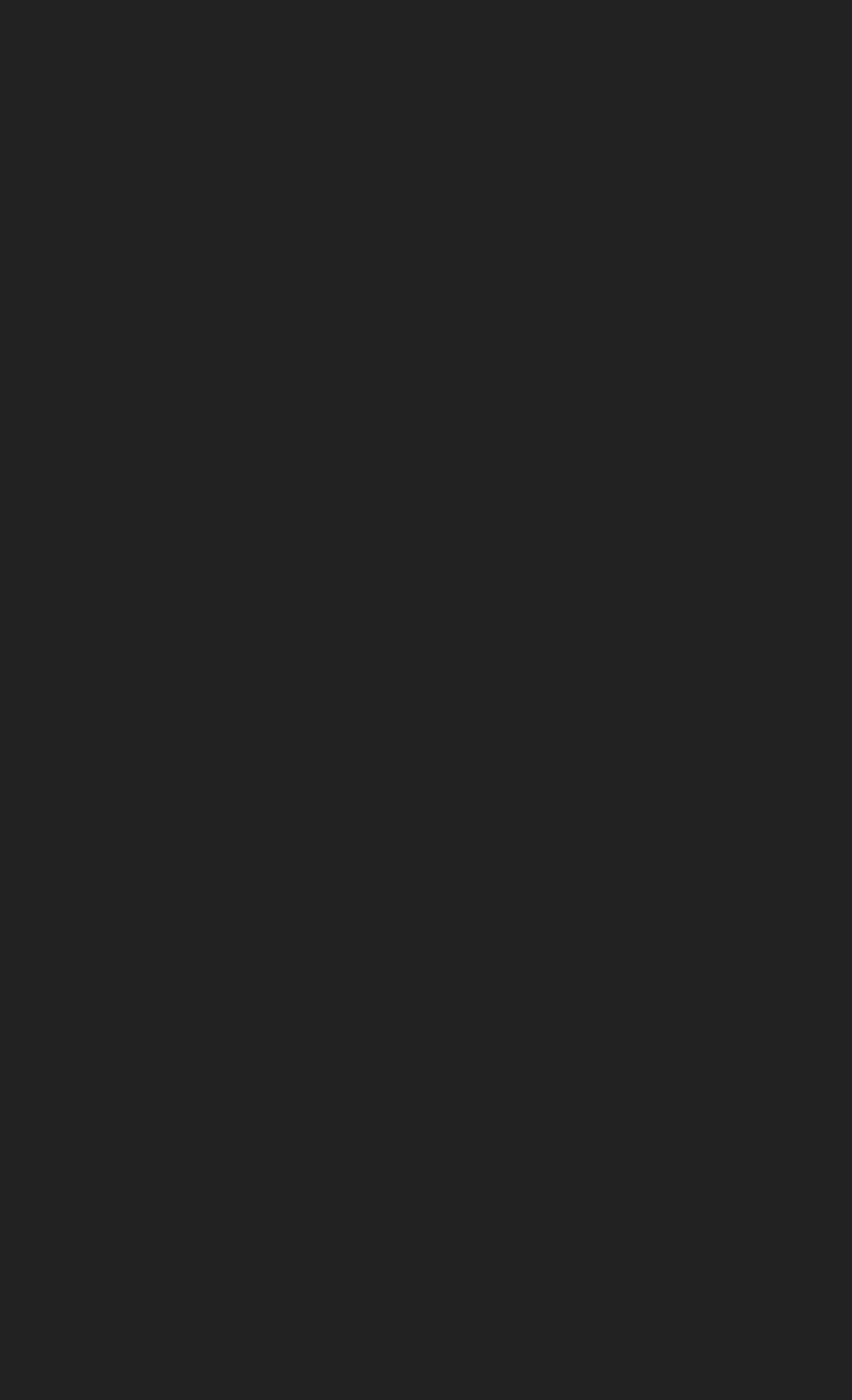Answer the question with a single word or phrase: 
What is the email address for contact?

info@wteinternational.com